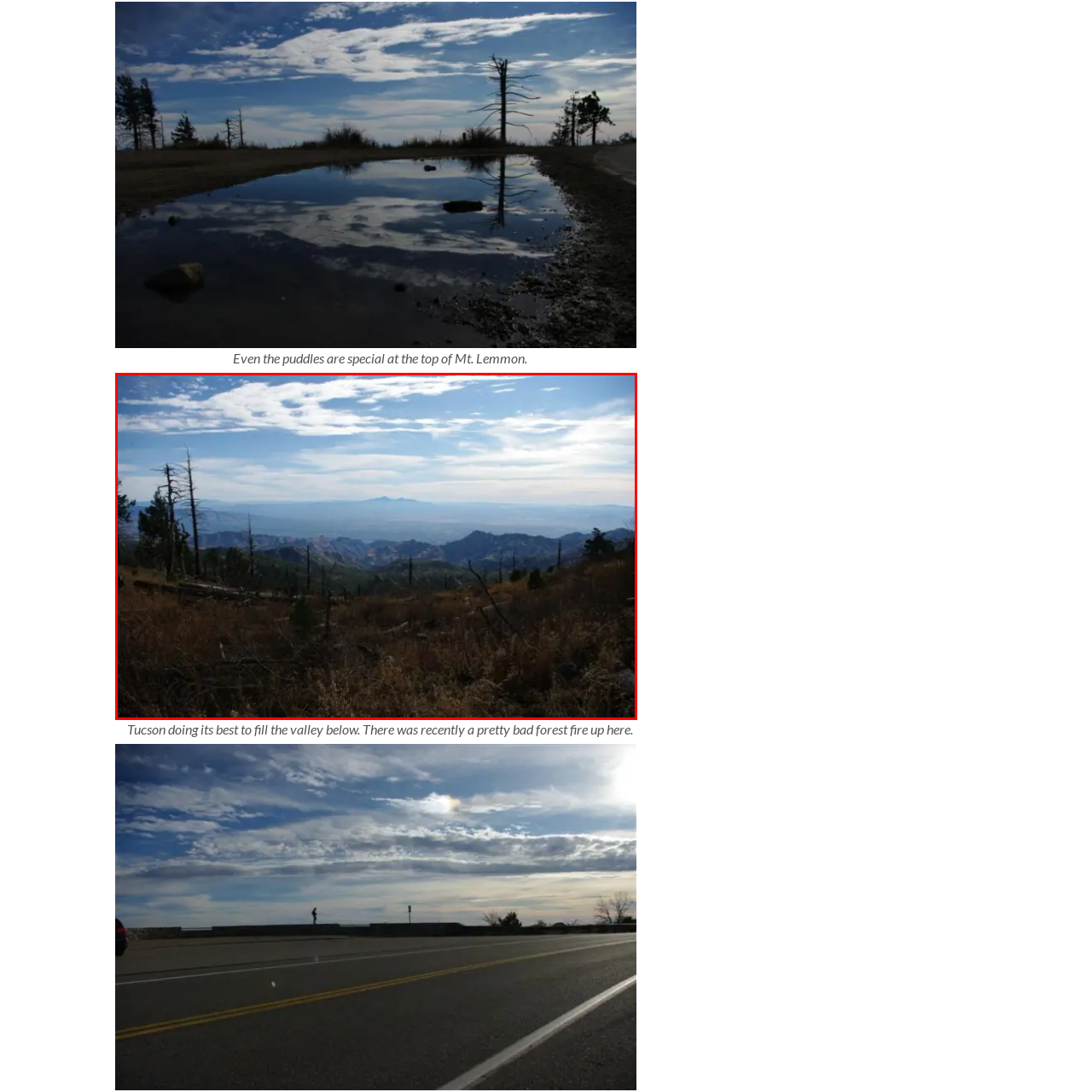What is the atmosphere in the image?
Focus on the visual details within the red bounding box and provide an in-depth answer based on your observations.

The atmosphere in the image is described as serene and ethereal, created by the soft clouds filtering the sunlight, which adds to the tranquil yet dramatic setting of the scene.